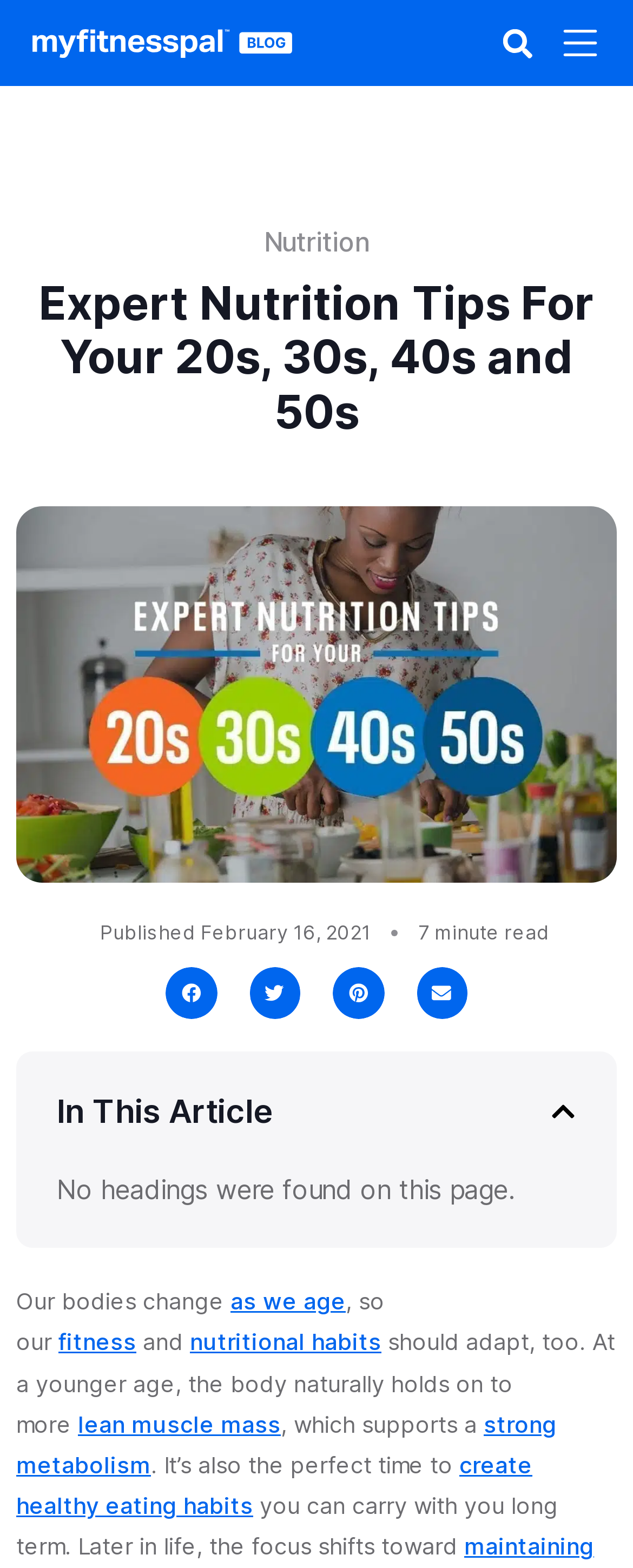Construct a comprehensive caption that outlines the webpage's structure and content.

This webpage is about expert nutrition tips for different decades of life, from 20s to 50s. At the top, there is a search bar with a "Search" button on the right side. Below the search bar, there are two links with accompanying images on the left and right sides, respectively. 

The main content of the webpage starts with a heading "Expert Nutrition Tips For Your 20s, 30s, 40s and 50s" followed by a large image. Below the image, there is a publication date "February 16, 2021" and a "7 minute read" indicator. 

On the left side, there are four social media sharing buttons: "Share on facebook", "Share on twitter", "Share on pinterest", and "Share on email". Each button has an accompanying image.

The main article is divided into sections, starting with an "In This Article" heading. Below this heading, there is a table of contents button that can be expanded or closed. The article then discusses how our bodies change as we age and how our fitness and nutritional habits should adapt accordingly. The text is interspersed with links to related topics, such as "lean muscle mass", "strong metabolism", and "create healthy eating habits".